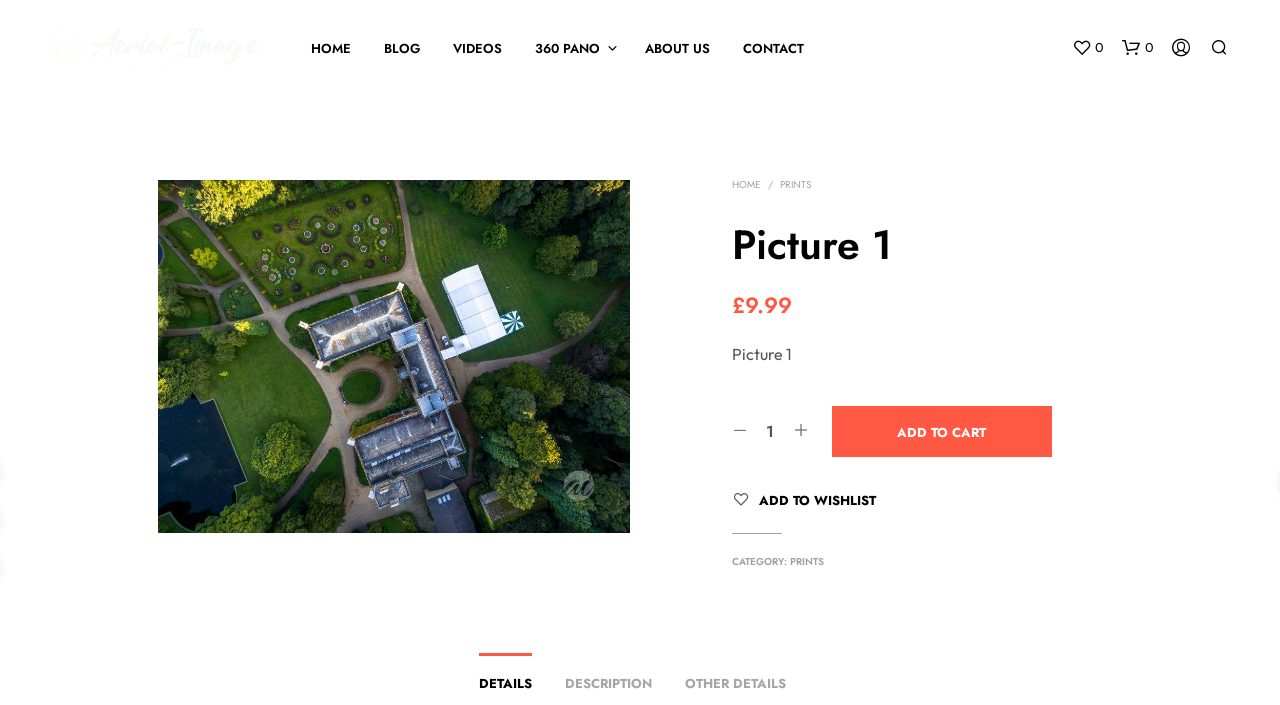Identify the bounding box for the described UI element: "Add to wishlist".

[0.593, 0.697, 0.684, 0.724]